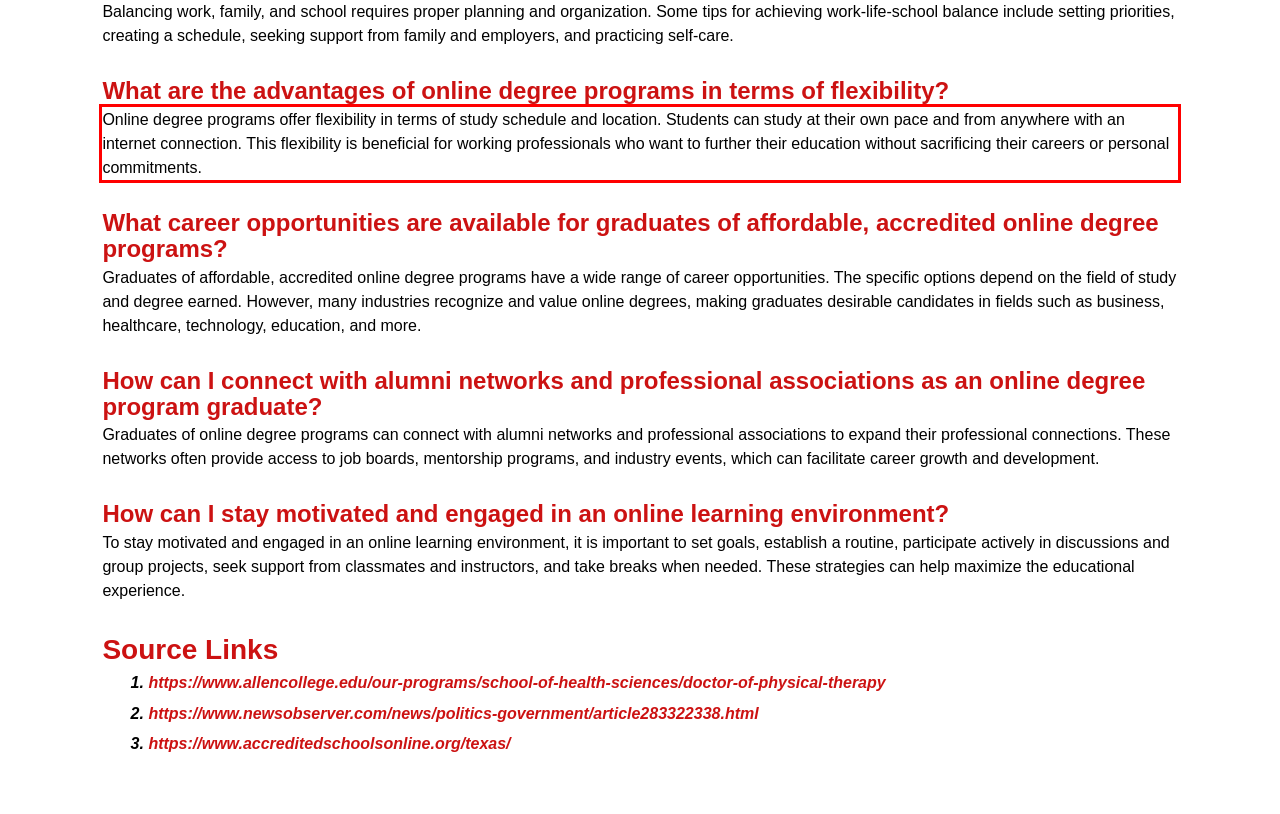You are looking at a screenshot of a webpage with a red rectangle bounding box. Use OCR to identify and extract the text content found inside this red bounding box.

Online degree programs offer flexibility in terms of study schedule and location. Students can study at their own pace and from anywhere with an internet connection. This flexibility is beneficial for working professionals who want to further their education without sacrificing their careers or personal commitments.